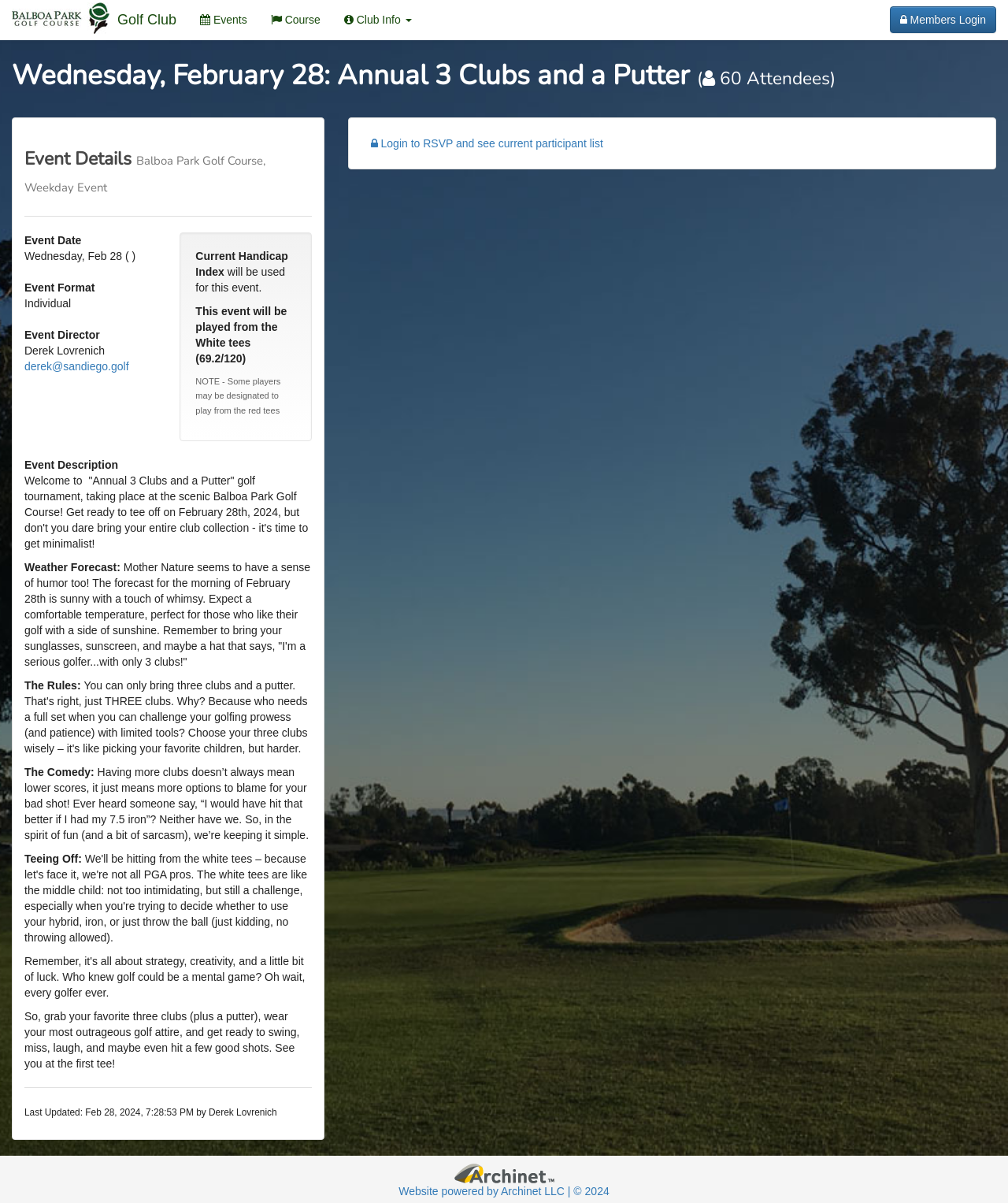Please specify the bounding box coordinates of the clickable region to carry out the following instruction: "Click the 'Login to RSVP and see current participant list' button". The coordinates should be four float numbers between 0 and 1, in the format [left, top, right, bottom].

[0.358, 0.108, 0.608, 0.13]